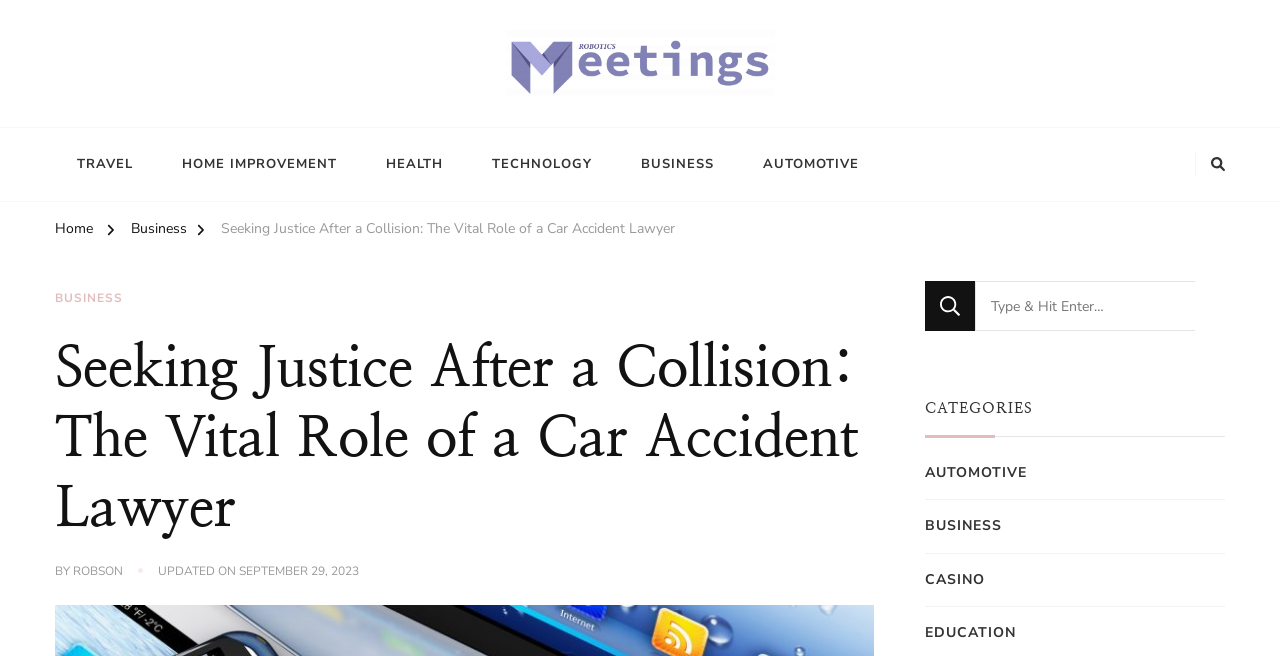When was the current article updated?
From the image, respond with a single word or phrase.

SEPTEMBER 29, 2023